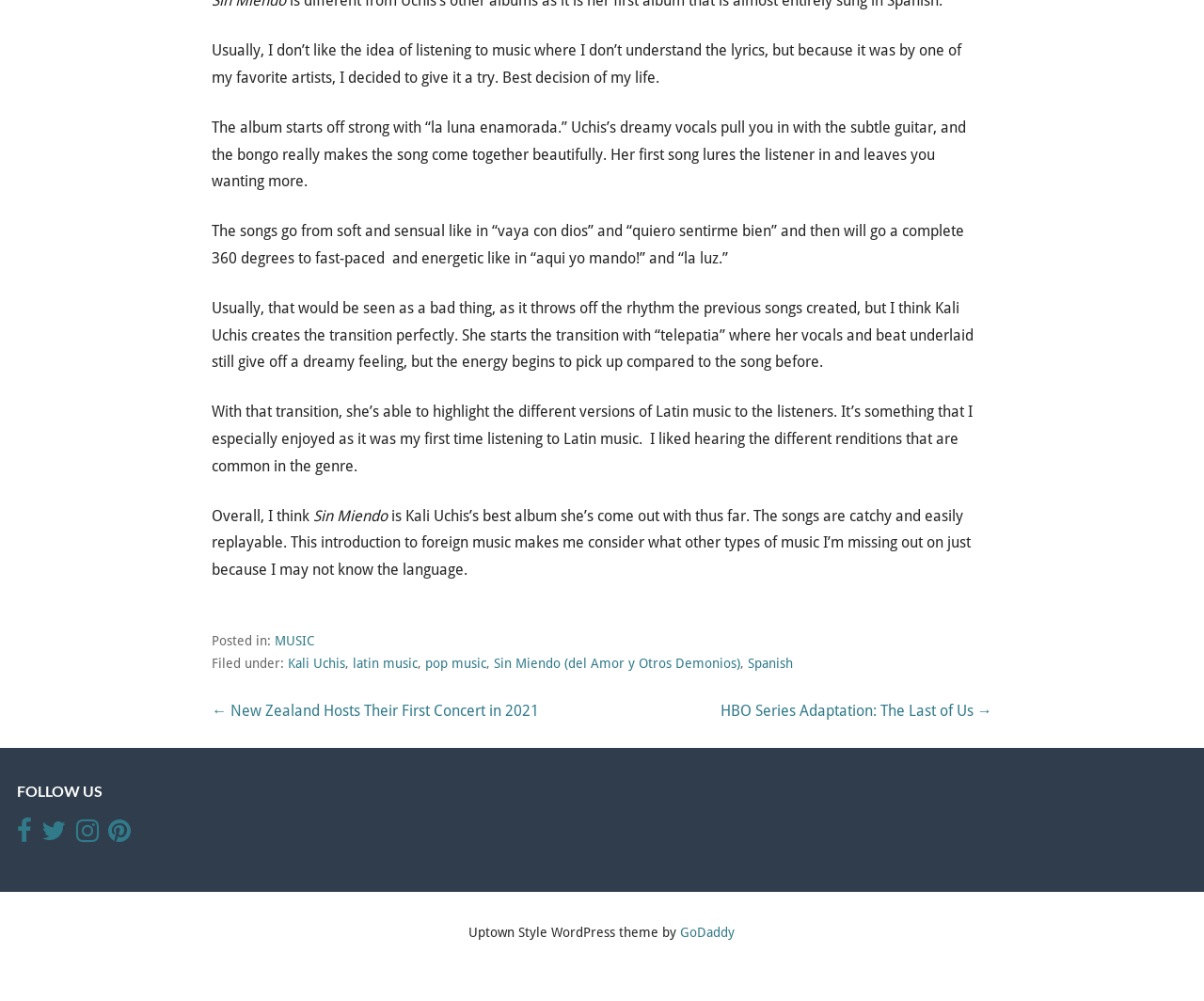What is the name of the artist being discussed?
From the details in the image, answer the question comprehensively.

The artist being discussed is Kali Uchis, which is mentioned in the text as 'Kali Uchis' and also as a category in the footer section.